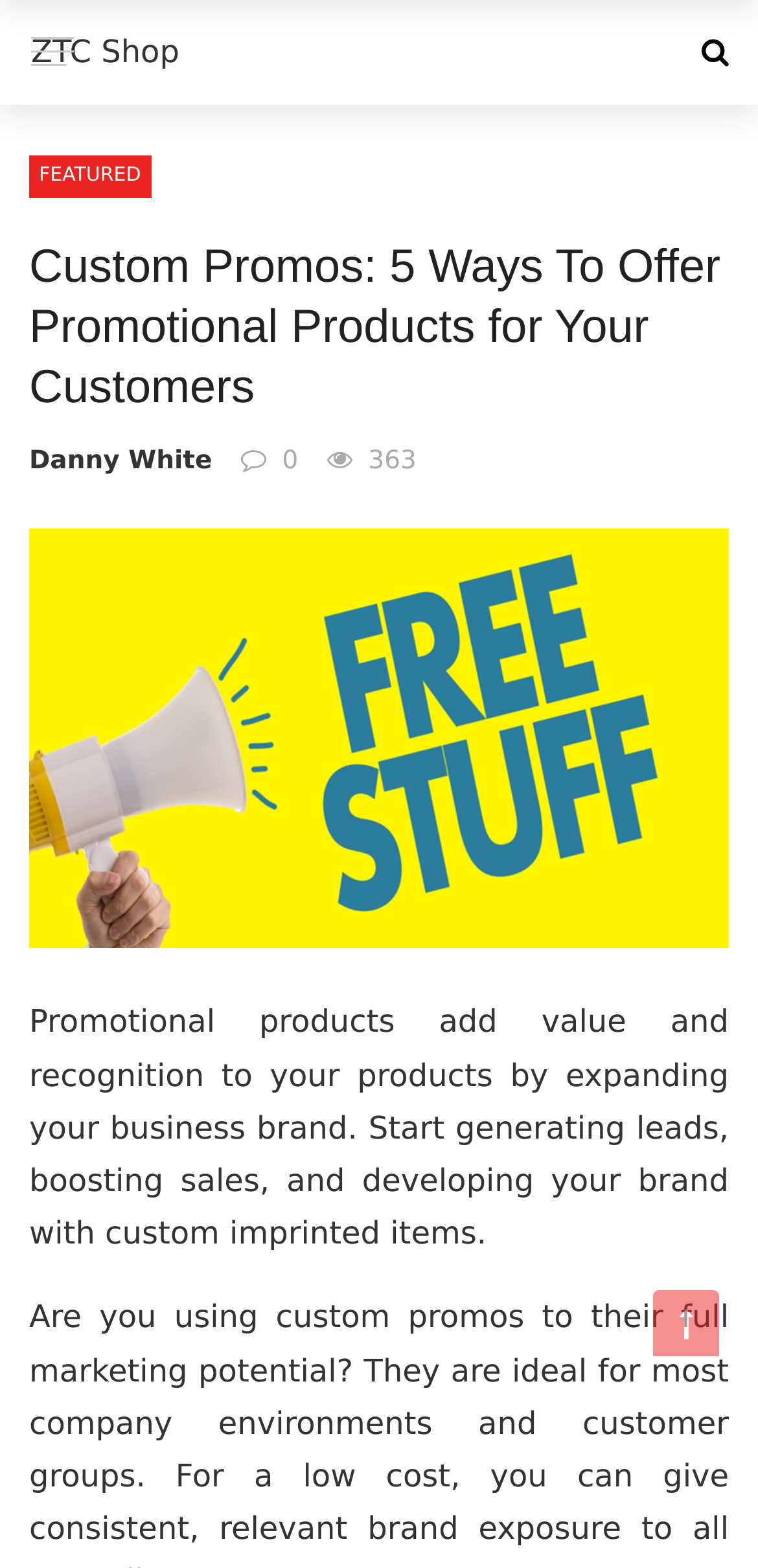Using the information in the image, could you please answer the following question in detail:
What is the purpose of promotional products?

According to the webpage, promotional products add value and recognition to your products by expanding your business brand, which implies that they are used to promote a business or product.